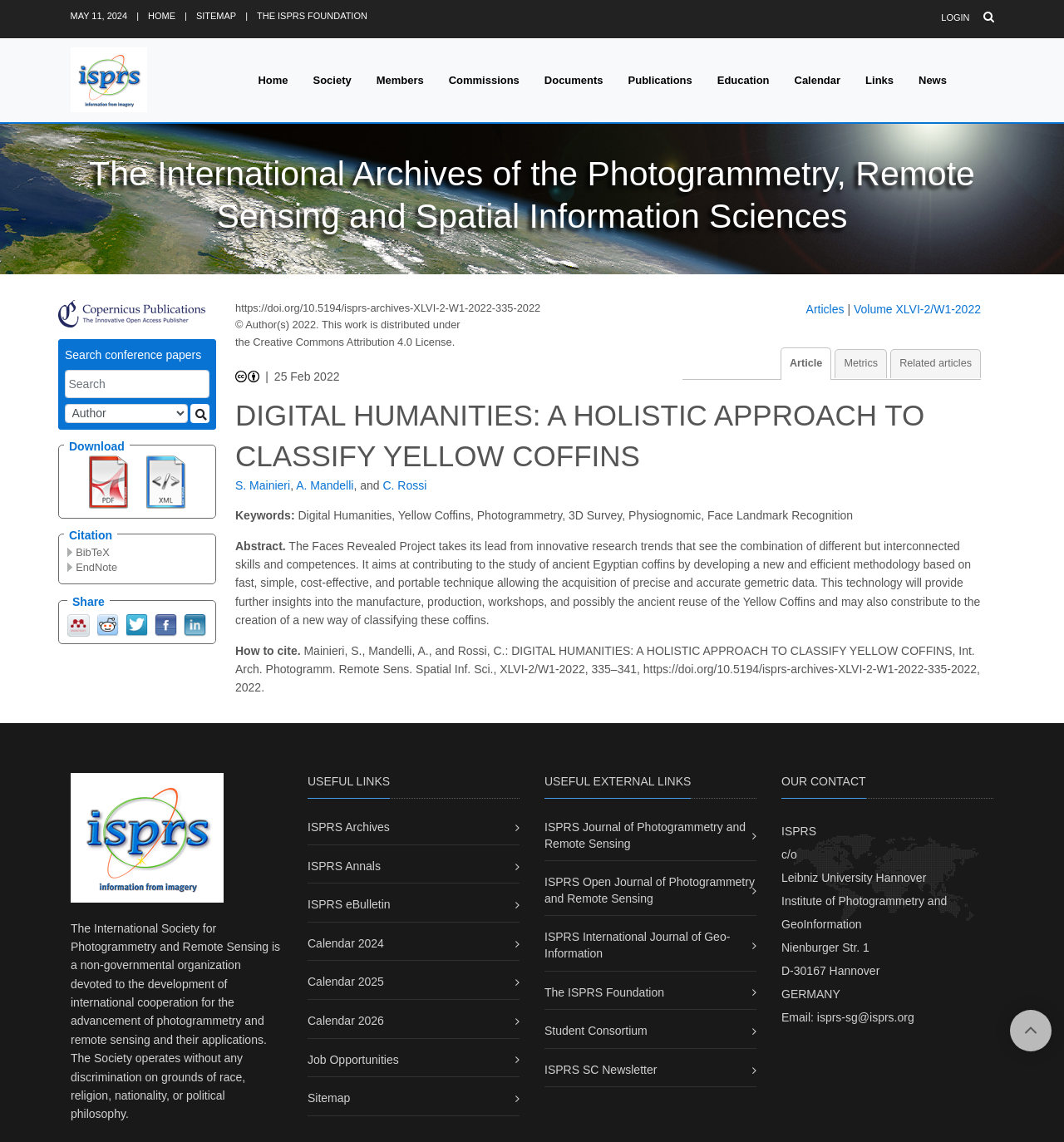Determine the bounding box coordinates of the UI element described by: "Job Opportunities".

[0.289, 0.922, 0.375, 0.934]